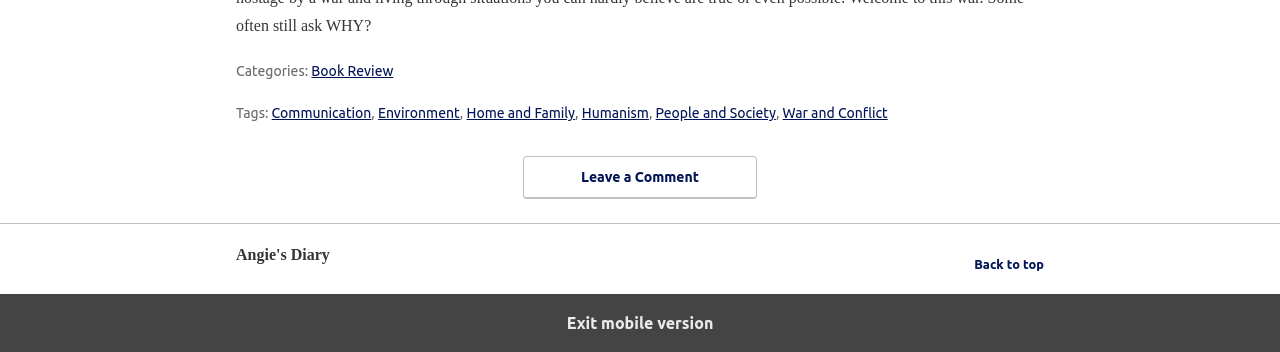Determine the bounding box coordinates of the clickable element necessary to fulfill the instruction: "Leave a comment". Provide the coordinates as four float numbers within the 0 to 1 range, i.e., [left, top, right, bottom].

[0.409, 0.442, 0.591, 0.564]